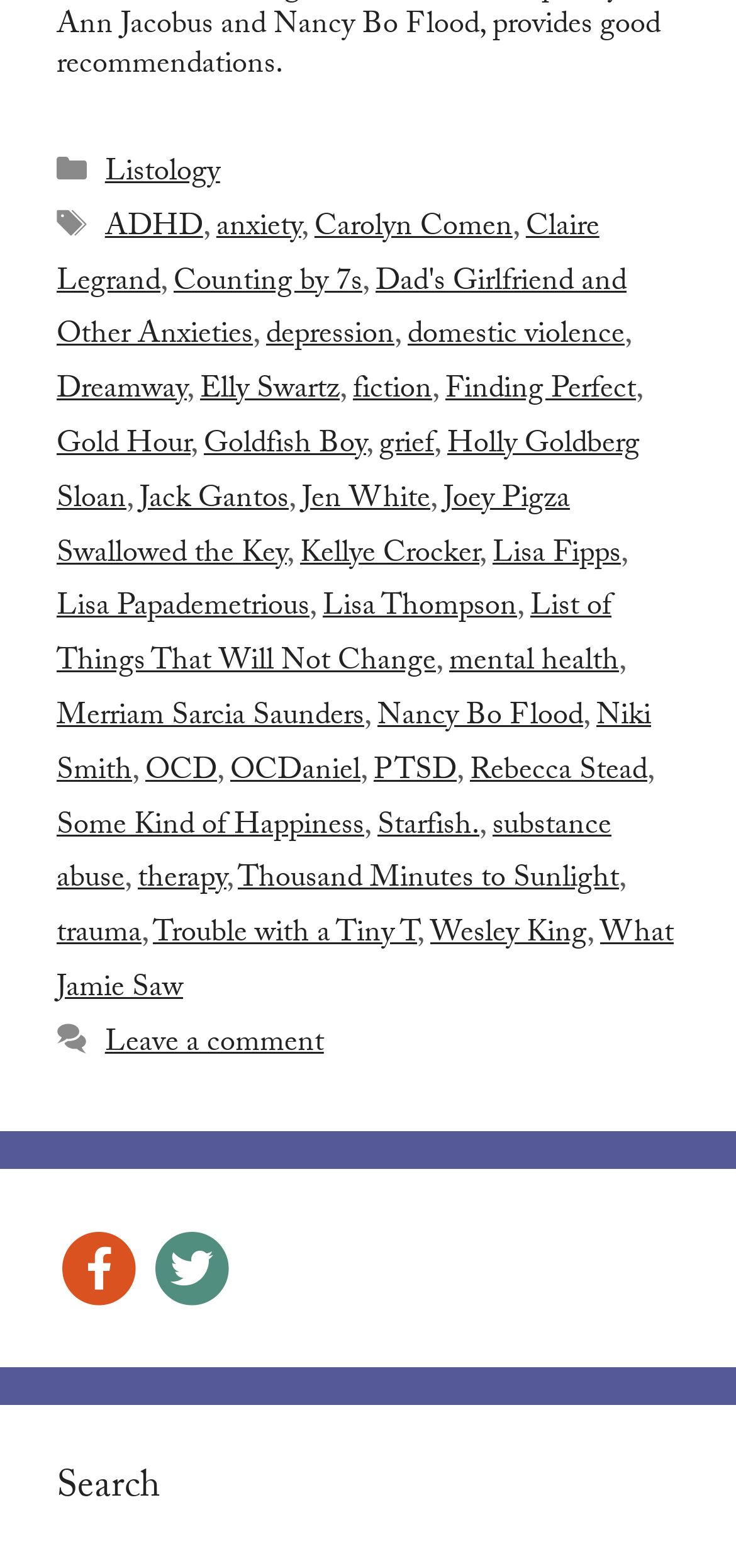Determine the bounding box coordinates of the UI element that matches the following description: "Dreamway". The coordinates should be four float numbers between 0 and 1 in the format [left, top, right, bottom].

[0.077, 0.234, 0.254, 0.266]